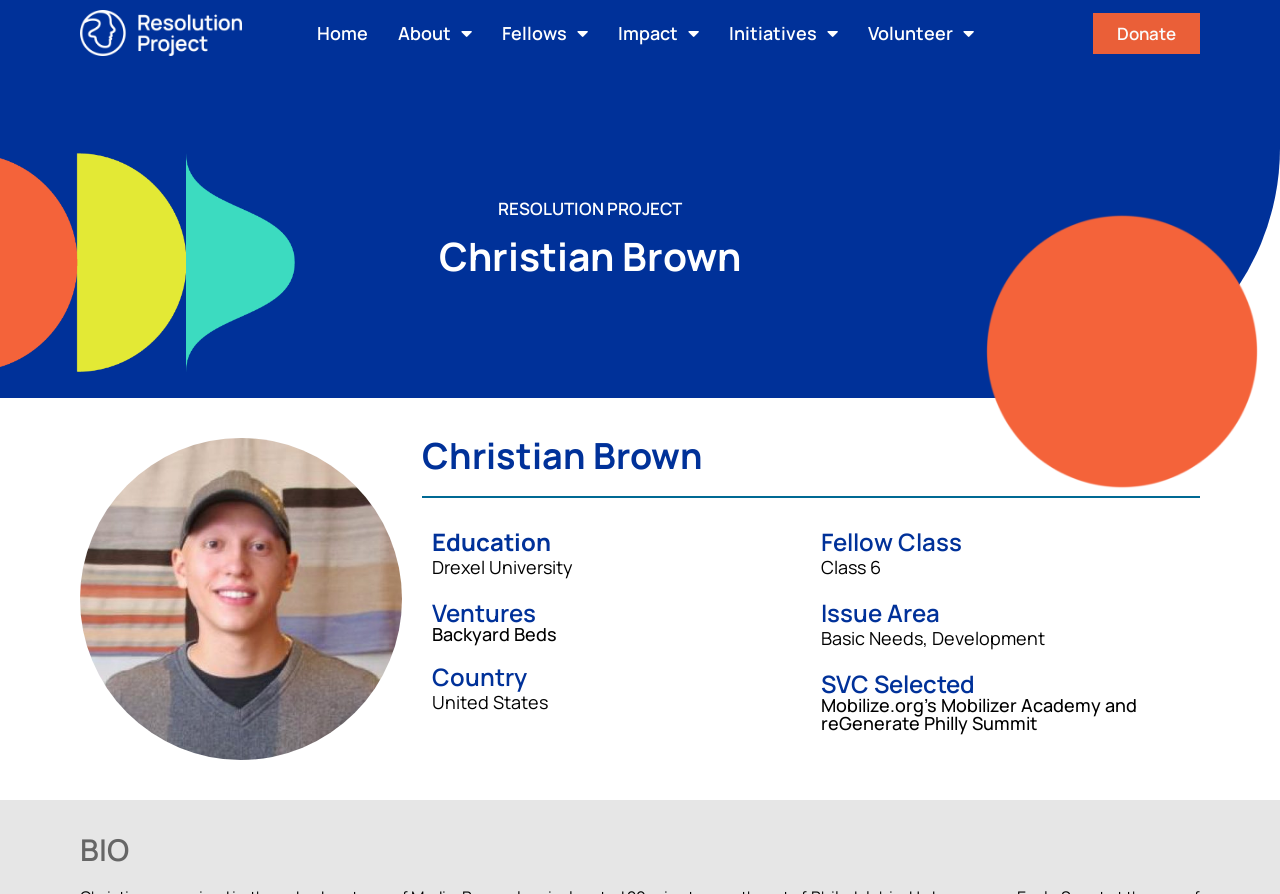Extract the bounding box coordinates for the UI element described by the text: "Class 6". The coordinates should be in the form of [left, top, right, bottom] with values between 0 and 1.

[0.641, 0.621, 0.688, 0.648]